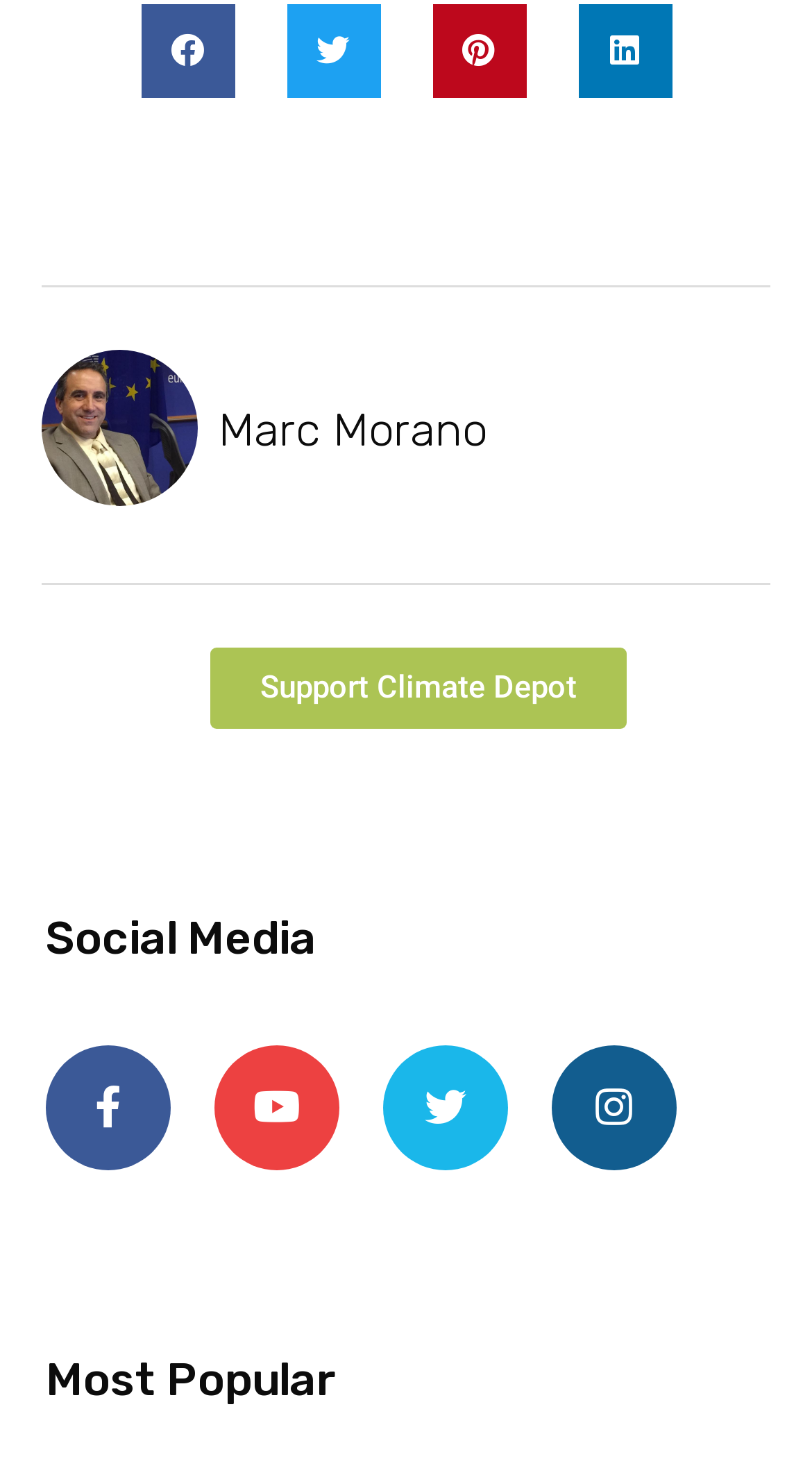Determine the bounding box coordinates of the element that should be clicked to execute the following command: "Check Most Popular".

[0.056, 0.915, 0.974, 0.946]